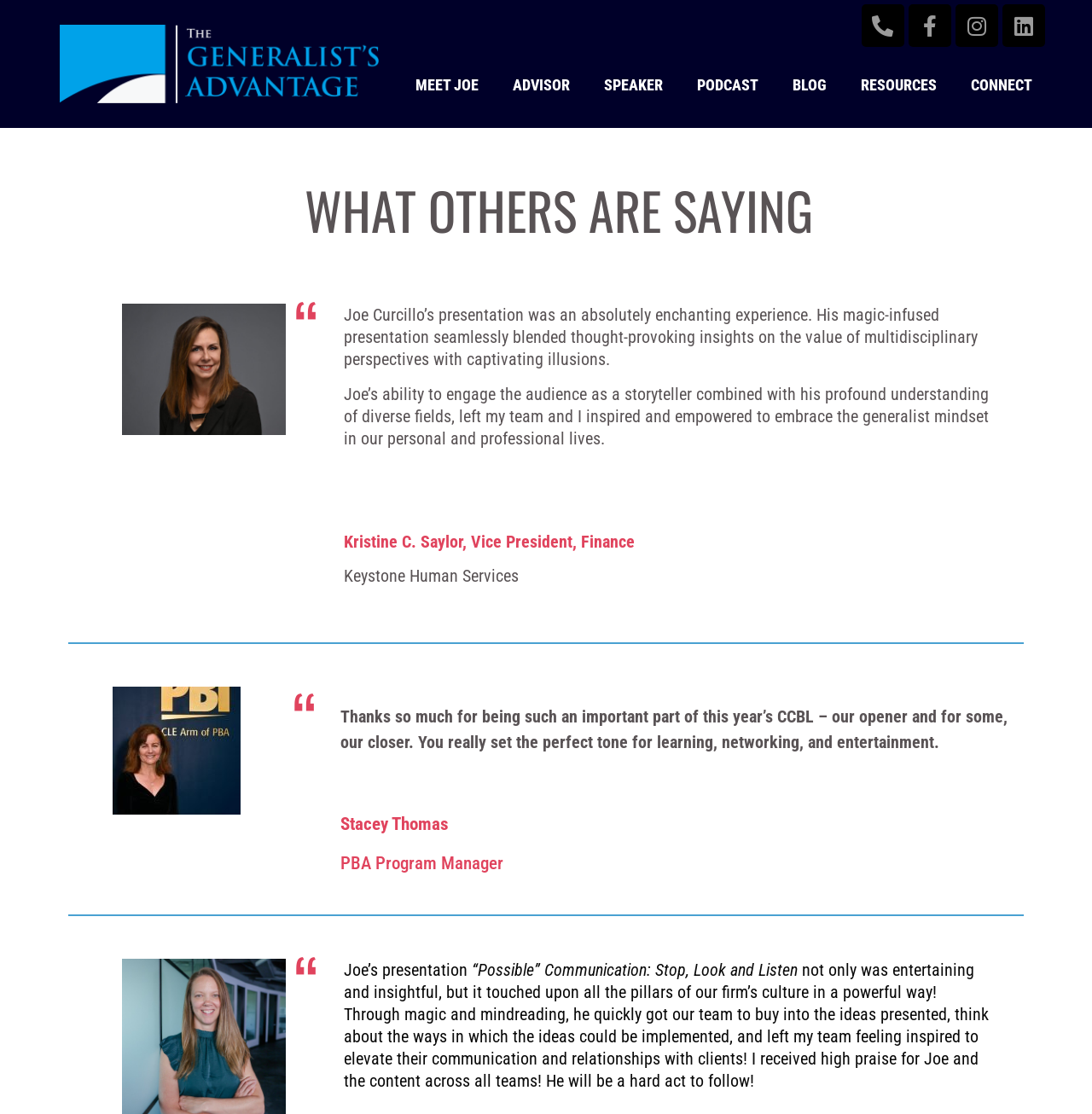Identify the bounding box coordinates of the specific part of the webpage to click to complete this instruction: "Click on the 'Cross-Disciplinary | Multidisciplinary Thinking with Joe Curcillo' link".

[0.055, 0.023, 0.349, 0.092]